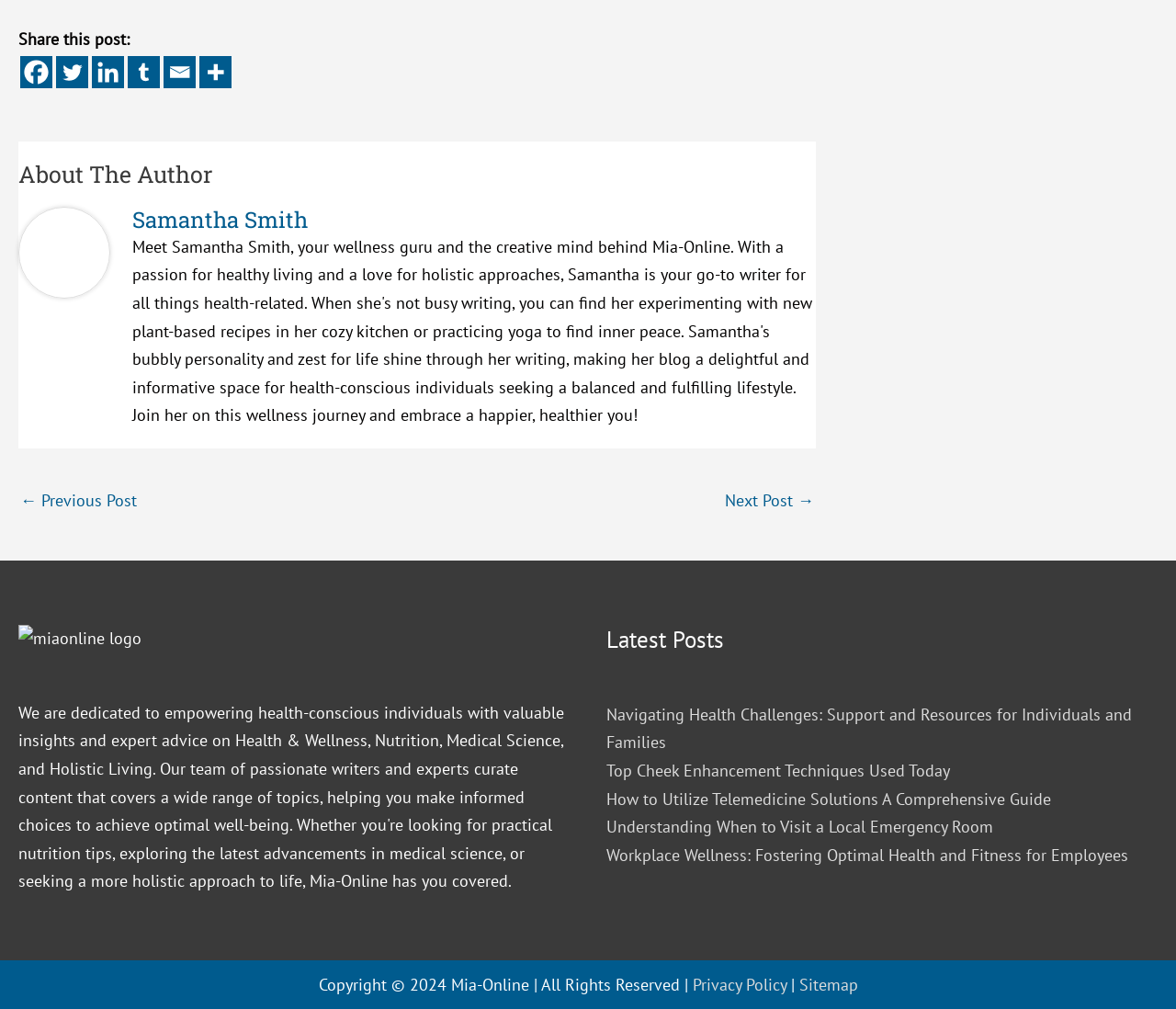Find and indicate the bounding box coordinates of the region you should select to follow the given instruction: "Share on Facebook".

None